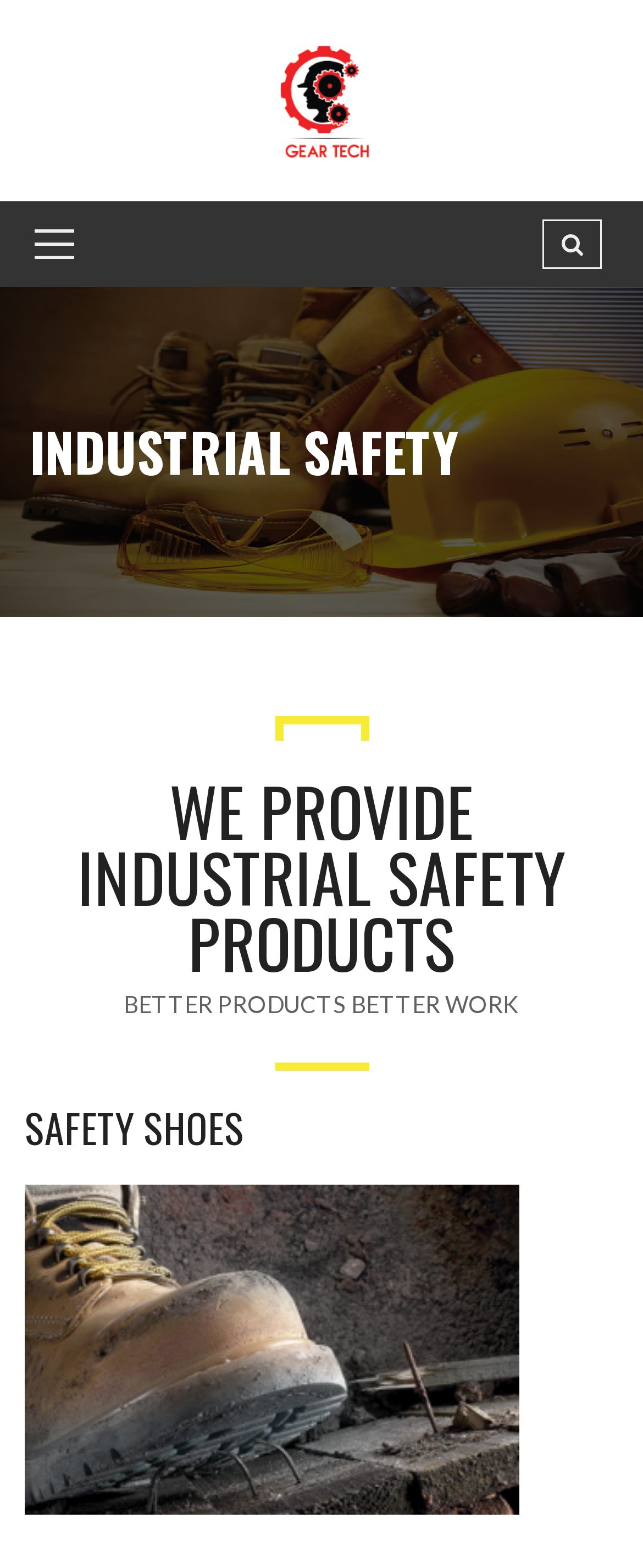What is the call-to-action above the search bar?
Please provide a comprehensive answer based on the visual information in the image.

Above the search bar, there is a heading 'GET A QUOTE' with a button next to it, indicating that the call-to-action is to get a quote for industrial safety products.